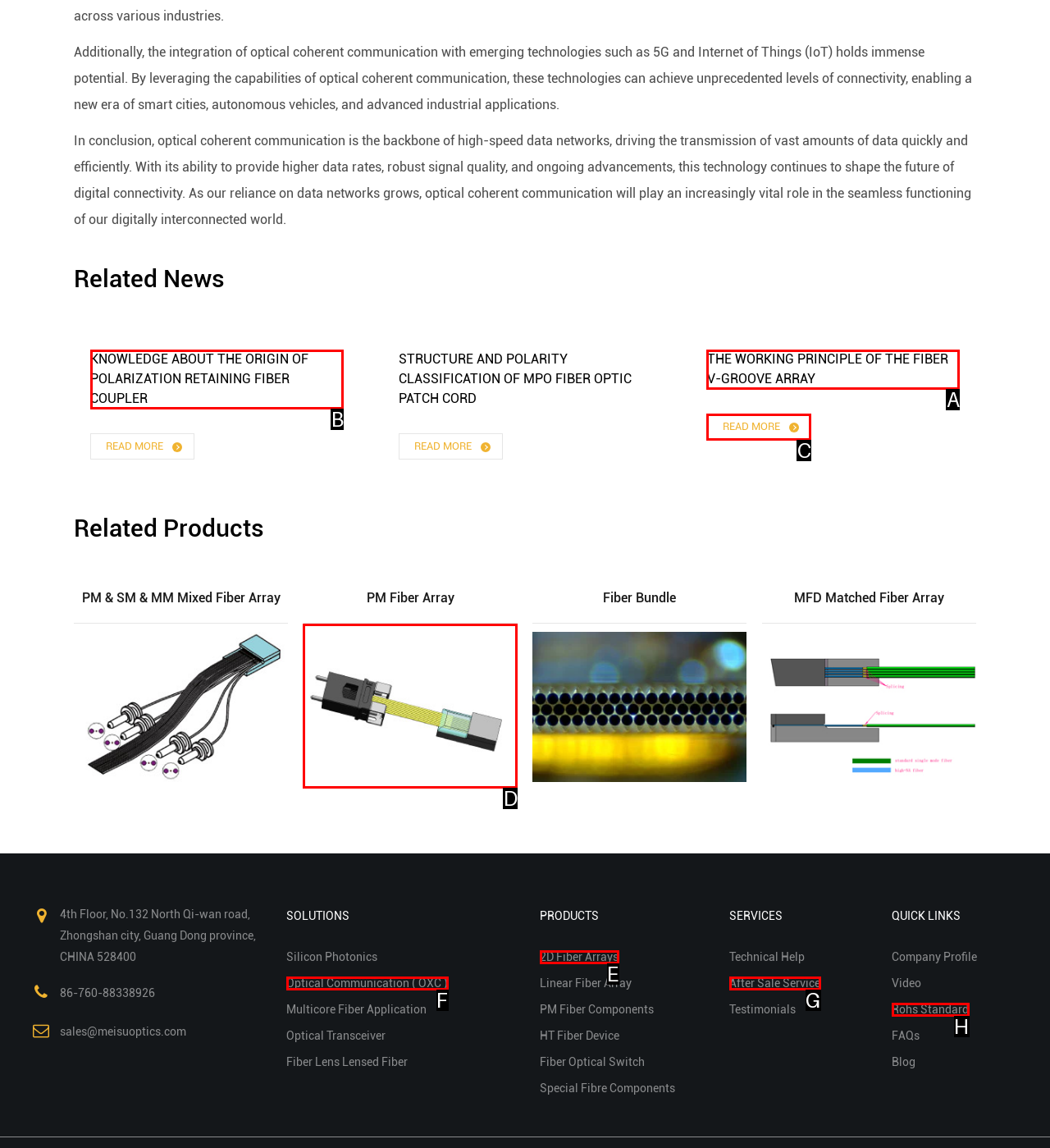From the available options, which lettered element should I click to complete this task: Read more about the origin of polarization retaining fiber coupler?

B